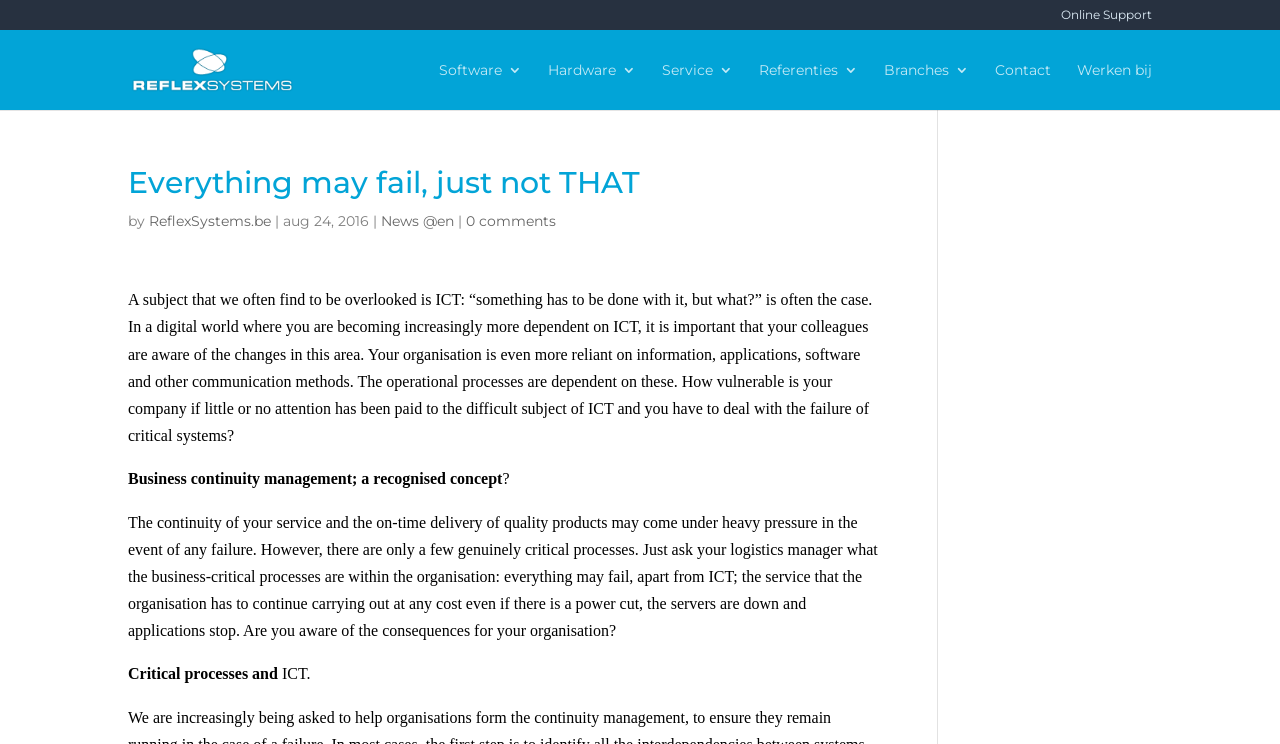What is the topic of the article on the webpage?
We need a detailed and exhaustive answer to the question. Please elaborate.

I read the static text elements on the webpage and found that the article is discussing ICT and its importance in a digital world.